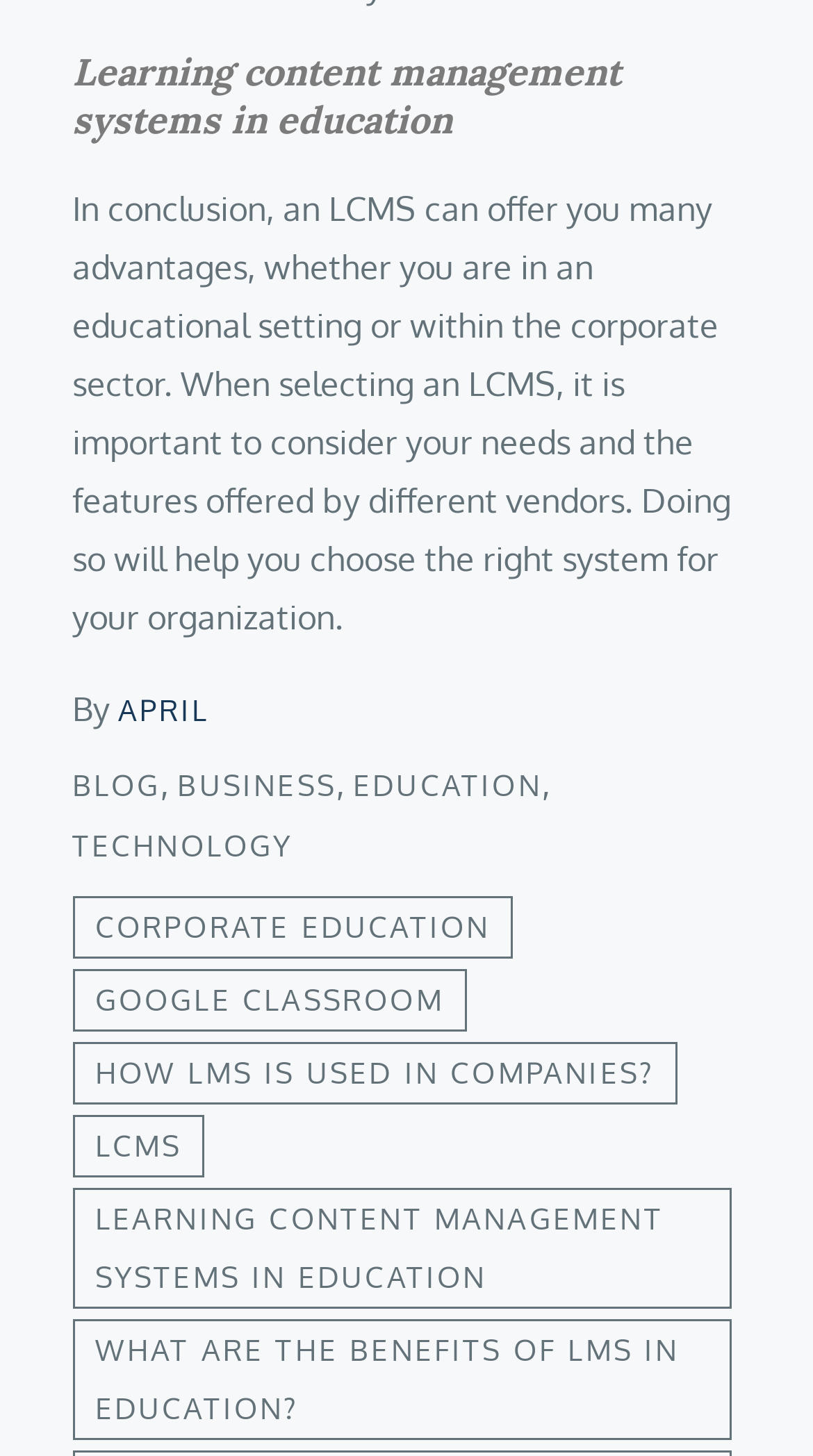What is the purpose of selecting an LCMS?
We need a detailed and exhaustive answer to the question. Please elaborate.

The text states that when selecting an LCMS, it is important to consider one's needs and the features offered by different vendors, implying that the purpose of selecting an LCMS is to choose the right system for one's organization.